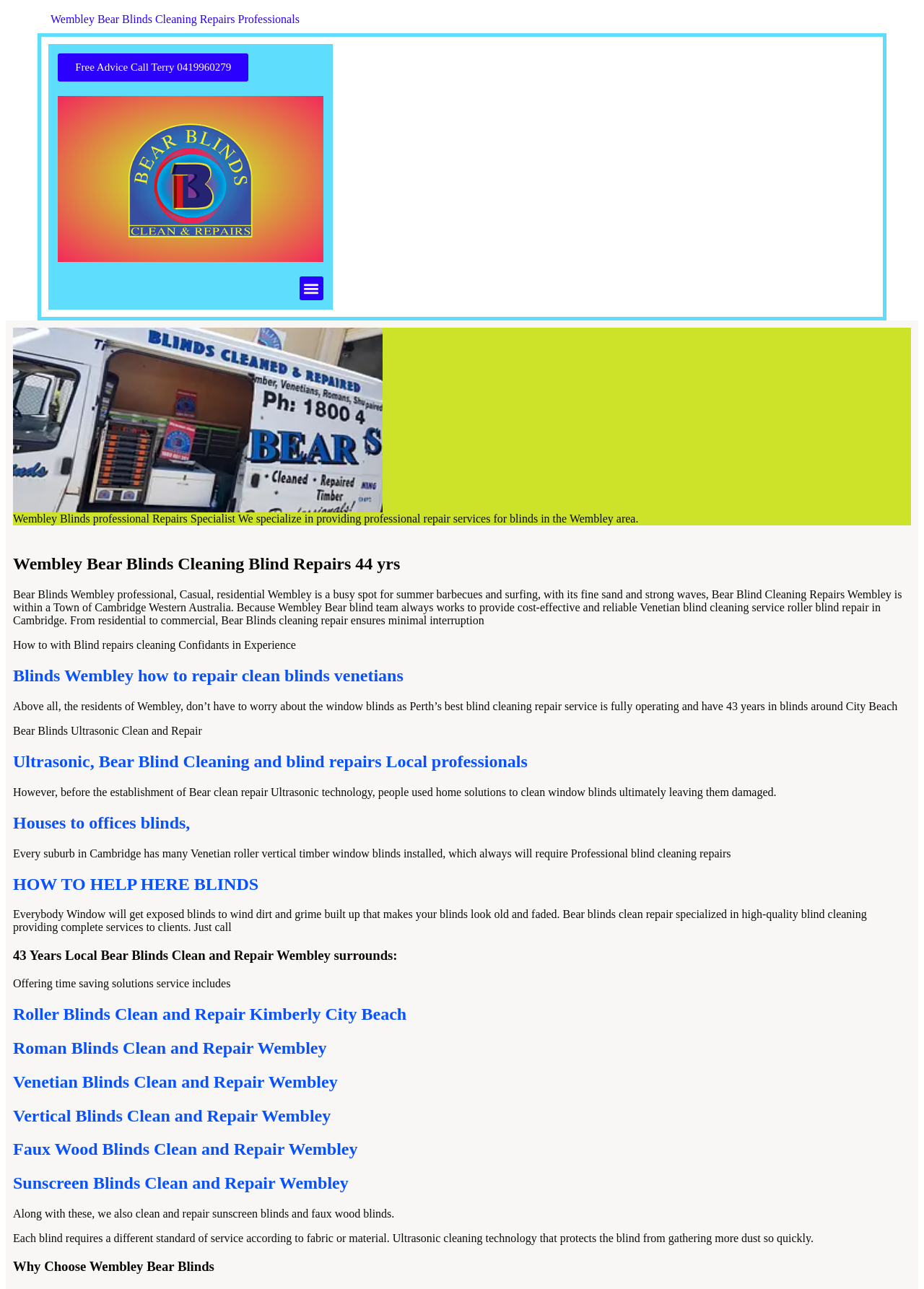What is the phone number to call for a free estimation?
Refer to the image and give a detailed answer to the question.

I found the phone number by looking at the link 'Free Advice Call Terry 0419960279' which is located at the top of the webpage, indicating that it's a prominent call-to-action.